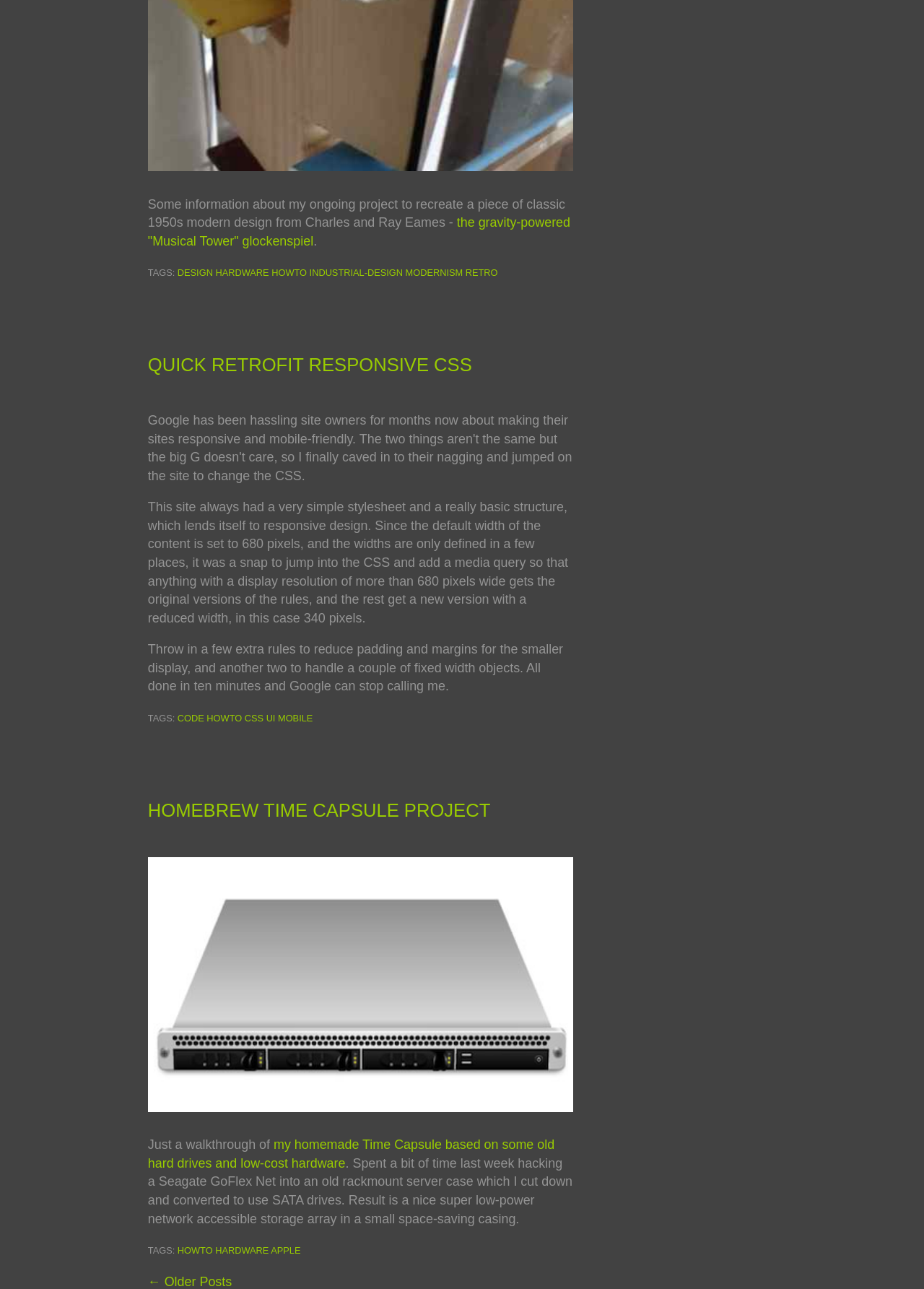Answer the question with a brief word or phrase:
What is the link below the heading 'QUICK RETROFIT RESPONSIVE CSS'?

QUICK RETROFIT RESPONSIVE CSS